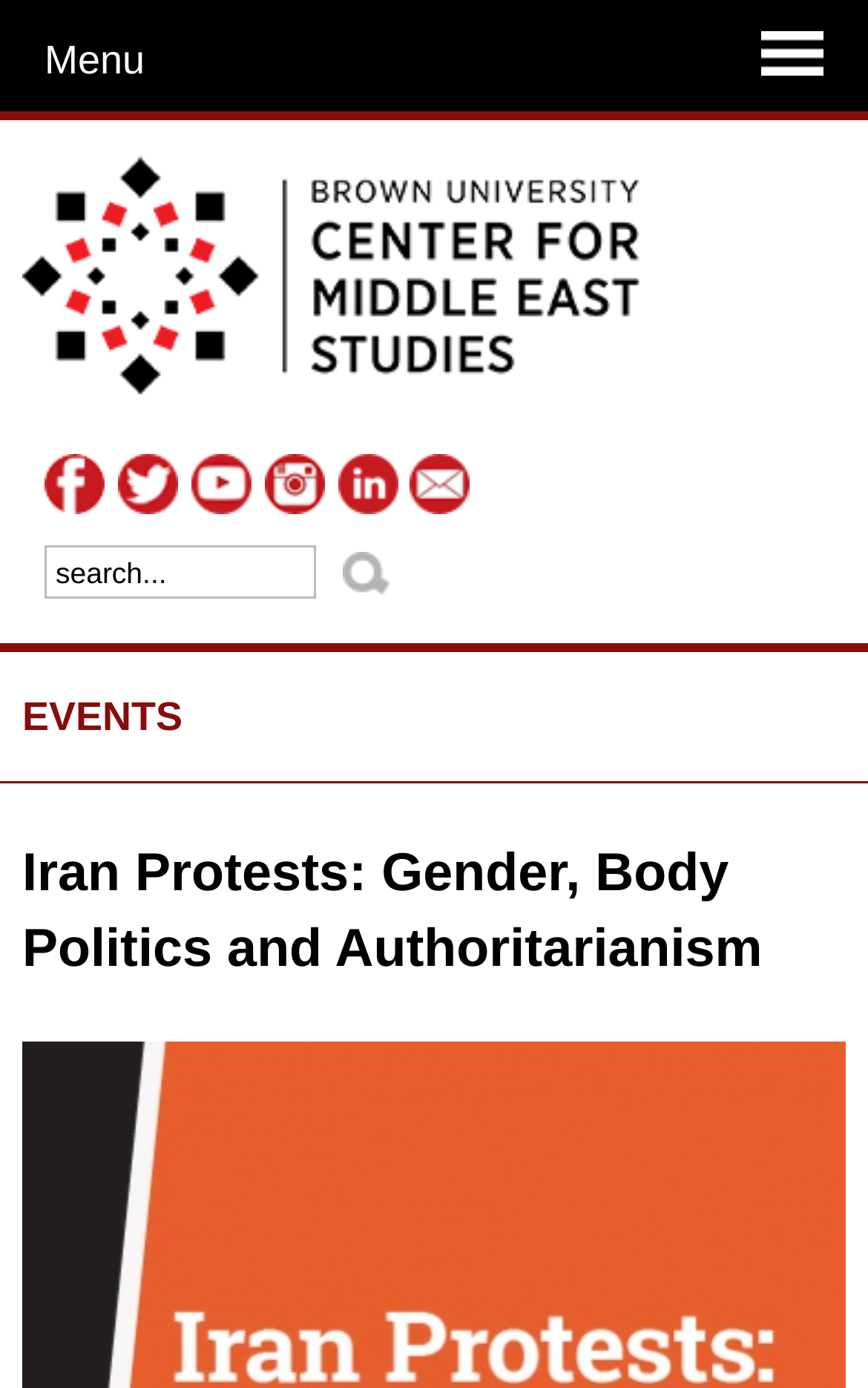Describe all visible elements and their arrangement on the webpage.

The webpage is about the Center for Middle East Studies at Brown University, promoting knowledge and understanding of the Middle East, Islam, and Muslim societies. 

At the top of the page, there is a menu link on the left side, followed by a link to "Middle East Studies" with an accompanying image. To the right of these elements, there are six links, each with an image, arranged horizontally. 

Below these links, there is a search bar with a text box and a "Go" button. The search bar is located near the top of the page, slightly to the right of center.

Further down, there is a heading titled "EVENTS" on the left side, with a link to "EVENTS" below it. 

The main content of the page is a heading titled "Iran Protests: Gender, Body Politics and Authoritarianism", which is centered near the middle of the page.